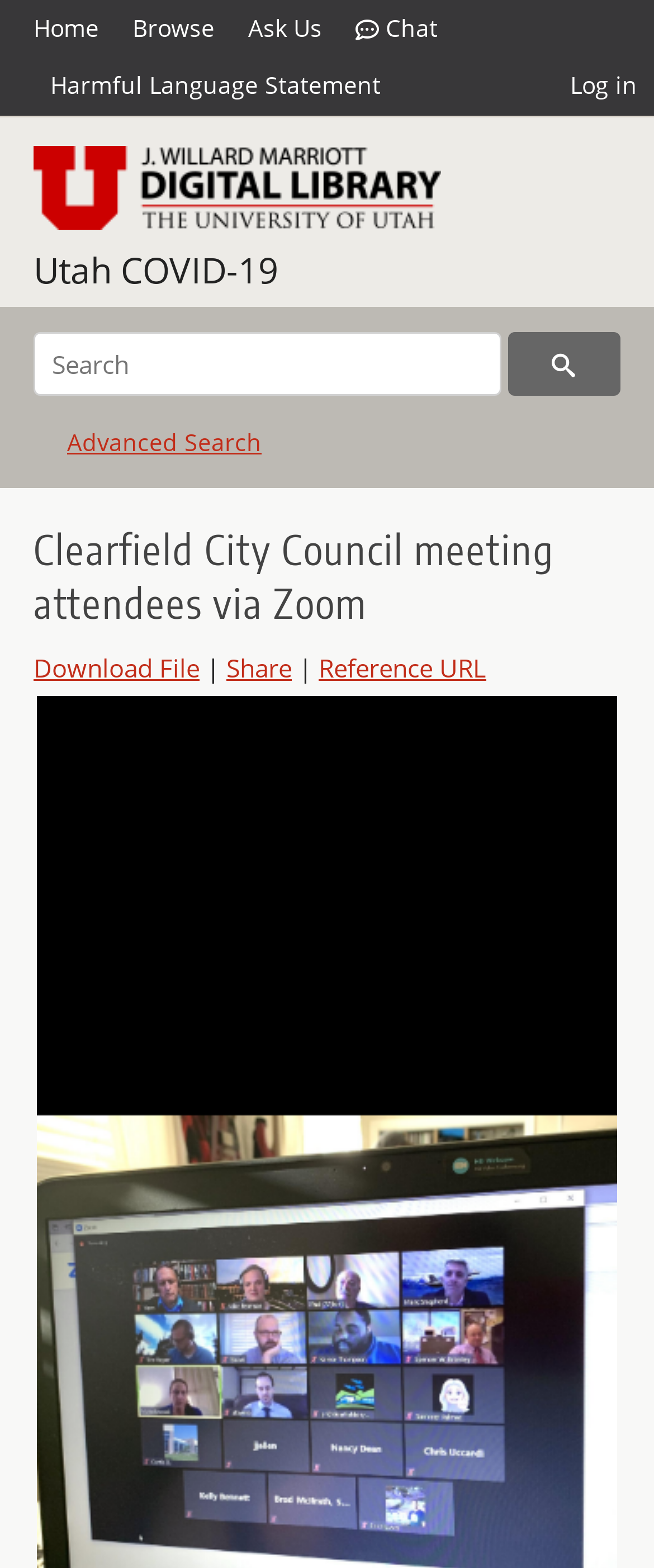What is the main content of the webpage?
Based on the image, provide a one-word or brief-phrase response.

An image